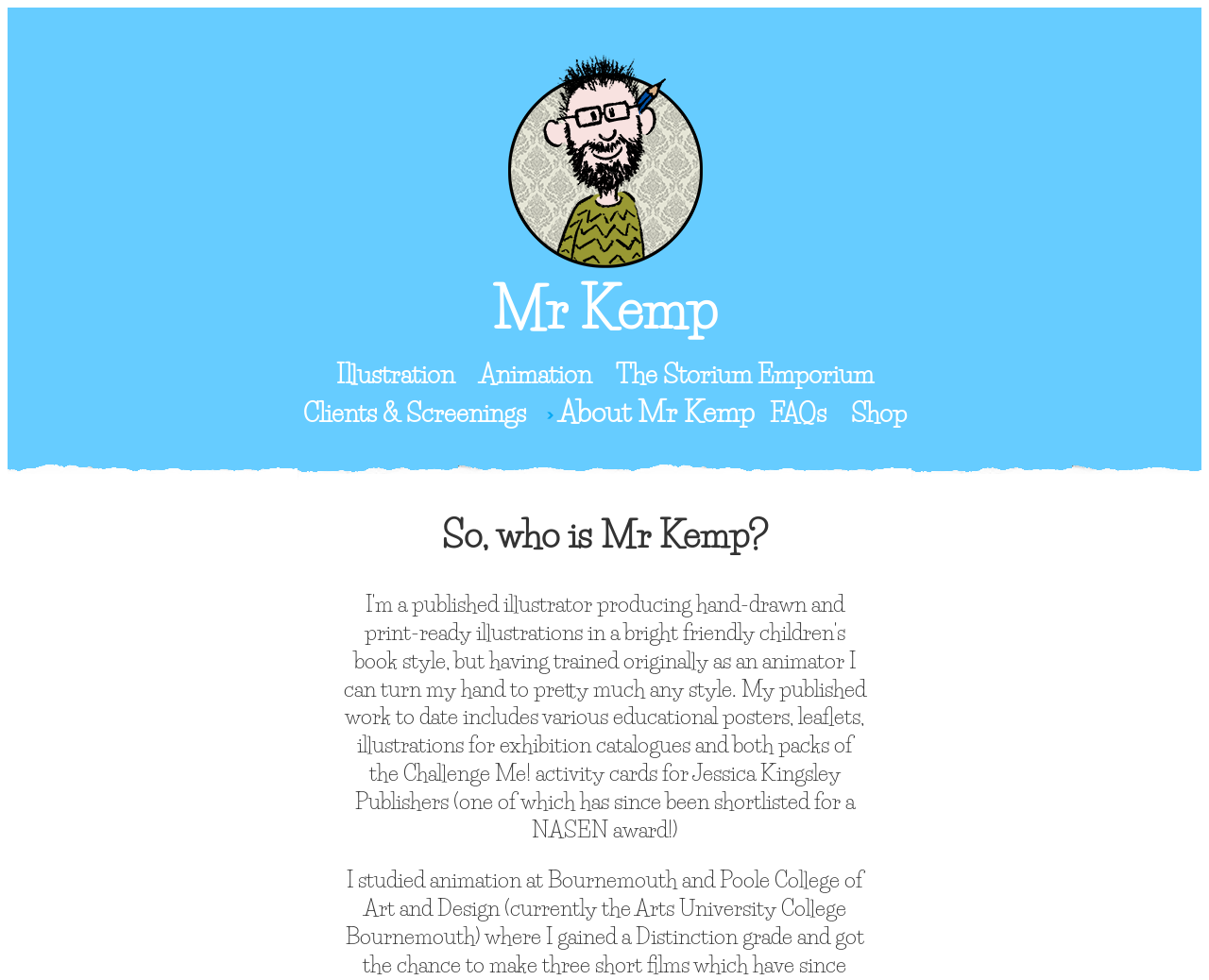Locate the bounding box coordinates of the element you need to click to accomplish the task described by this instruction: "Learn about '10 Best Side Hustles For Introverts'".

None